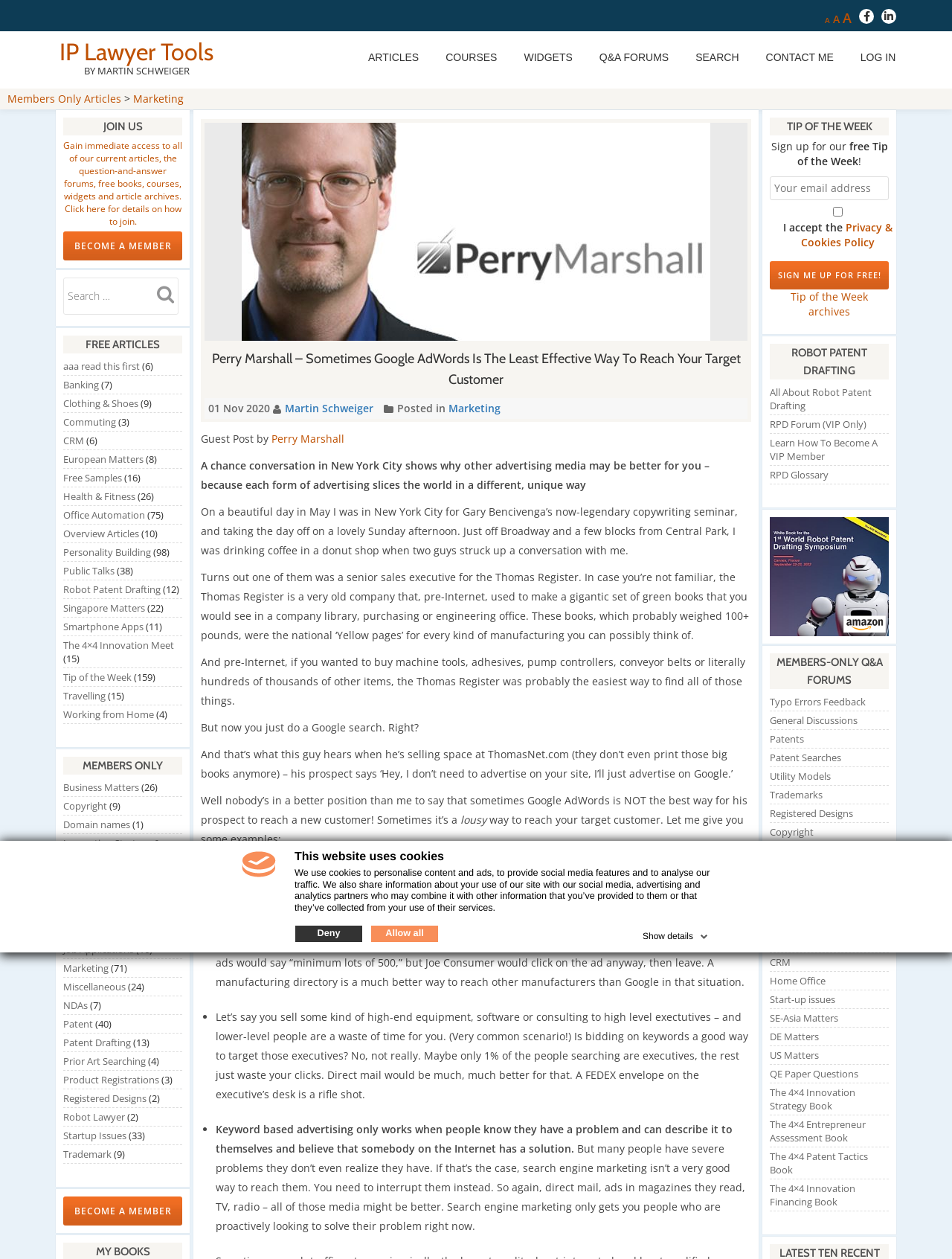Determine the main text heading of the webpage and provide its content.

IP Lawyer Tools